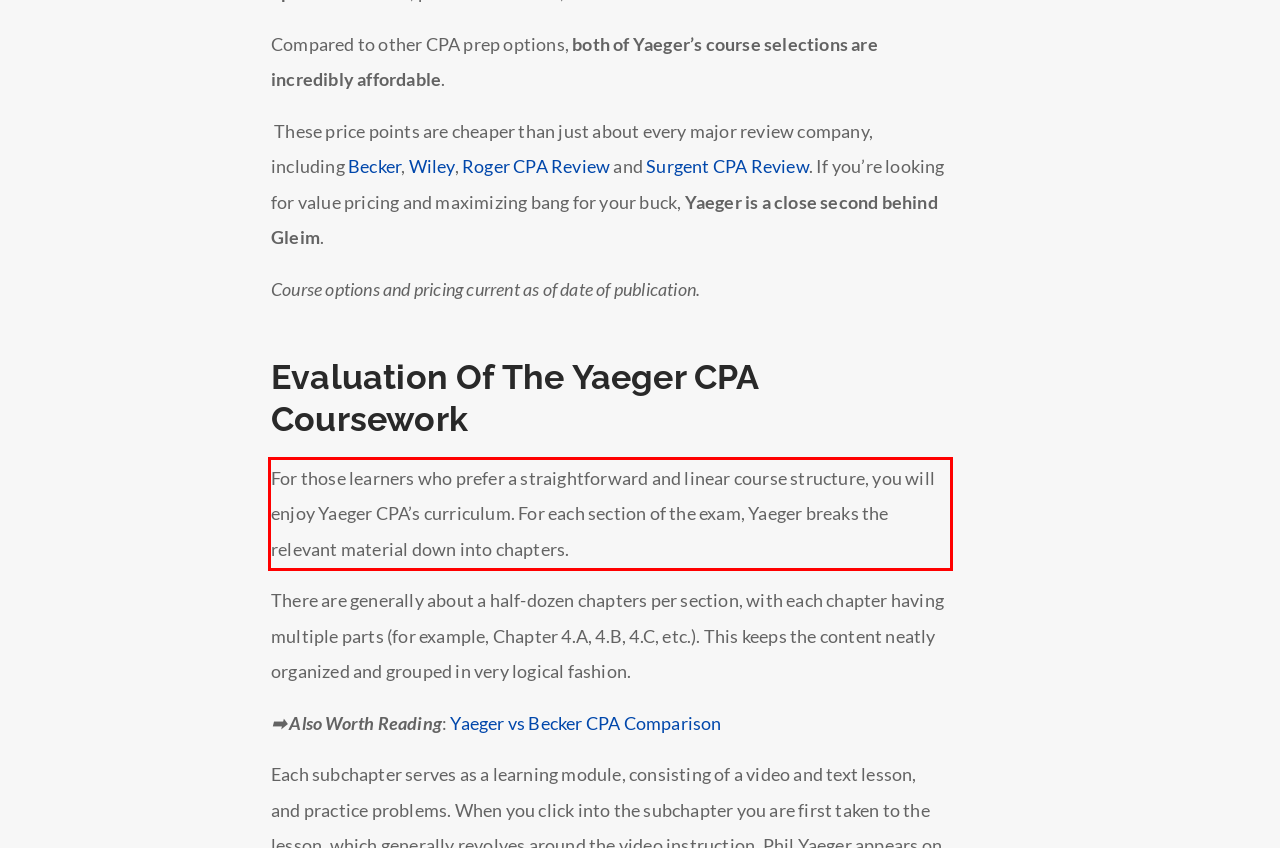Please perform OCR on the text within the red rectangle in the webpage screenshot and return the text content.

For those learners who prefer a straightforward and linear course structure, you will enjoy Yaeger CPA’s curriculum. For each section of the exam, Yaeger breaks the relevant material down into chapters.